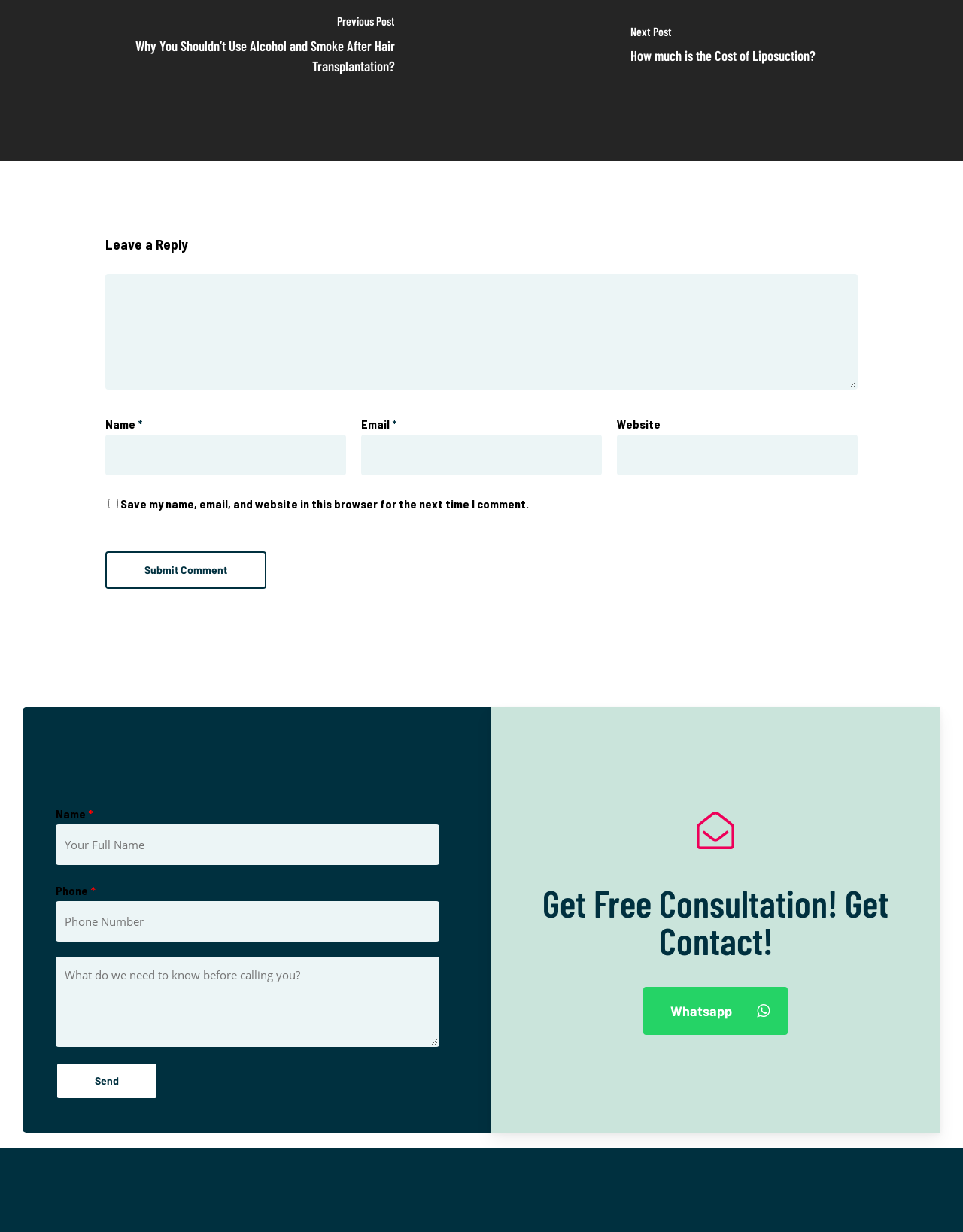Please find the bounding box coordinates for the clickable element needed to perform this instruction: "Submit a comment".

[0.109, 0.447, 0.277, 0.478]